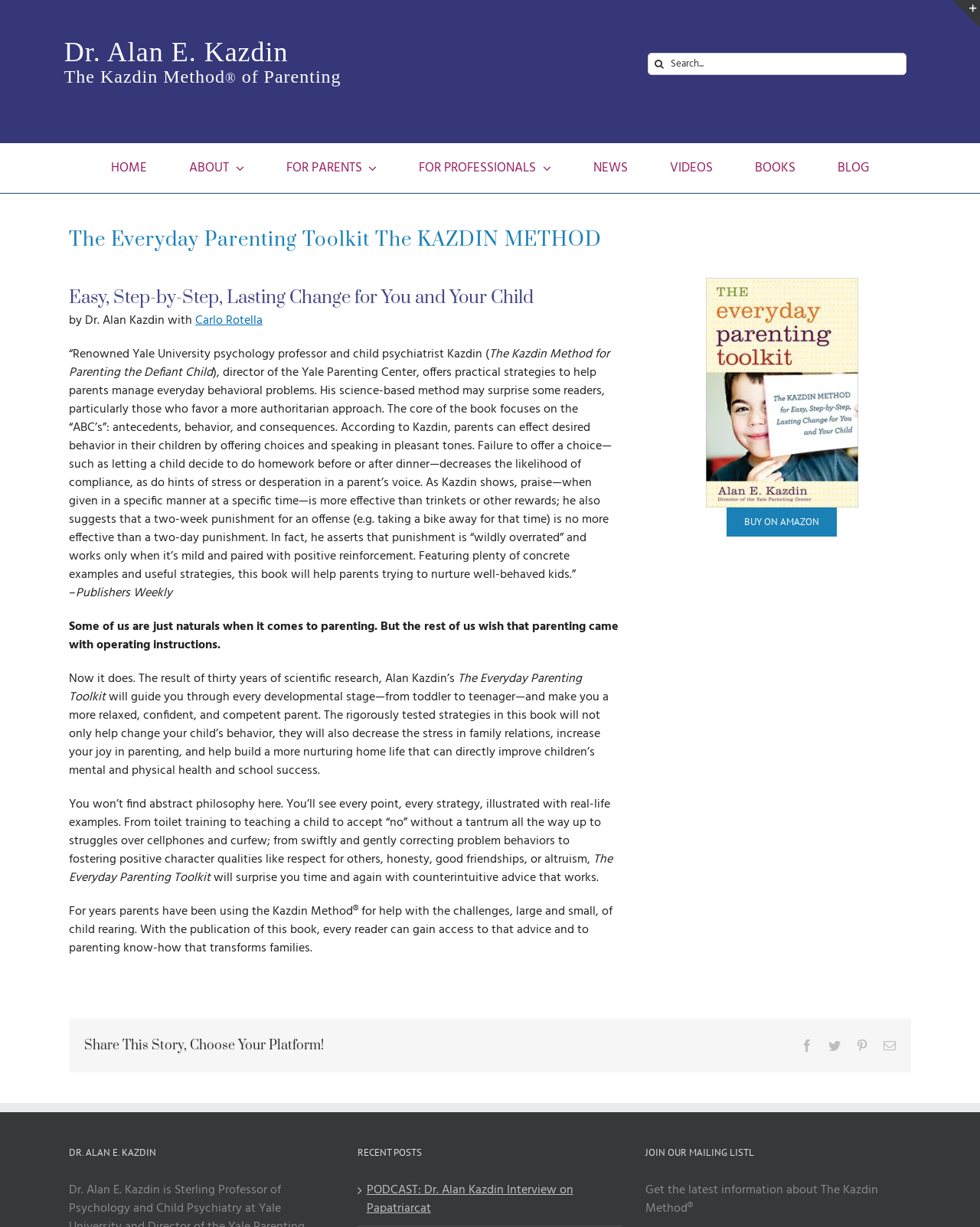Explain the webpage in detail, including its primary components.

This webpage is dedicated to Dr. Alan Kazdin's parenting method, "The Everyday Parenting Toolkit". At the top, there is a search bar with a search button and a navigation menu with links to different sections of the website, including "HOME", "ABOUT", "FOR PARENTS", "FOR PROFESSIONALS", "NEWS", "VIDEOS", "BOOKS", and "BLOG".

Below the navigation menu, there is a page title bar with the title "The Everyday Parenting Toolkit The KAZDIN METHOD". The main content area is divided into two sections. On the left, there is a heading that reads "Easy, Step-by-Step, Lasting Change for You and Your Child" followed by a brief description of Dr. Kazdin's method and a quote from Publishers Weekly.

On the right, there is an image of the book cover with a "Buy on Amazon" button below it. There are also social media links to share the story on Facebook, Twitter, Pinterest, and Email.

Further down, there are three sections: "DR. ALAN E. KAZDIN", "RECENT POSTS", and "JOIN OUR MAILING LIST". The "DR. ALAN E. KAZDIN" section has a heading with Dr. Kazdin's name, while the "RECENT POSTS" section has a link to a podcast interview with Dr. Kazdin. The "JOIN OUR MAILING LIST" section has a heading and a brief description of what the mailing list is about.

At the very bottom of the page, there is a link to toggle a sliding bar area and a "Go to Top" button.